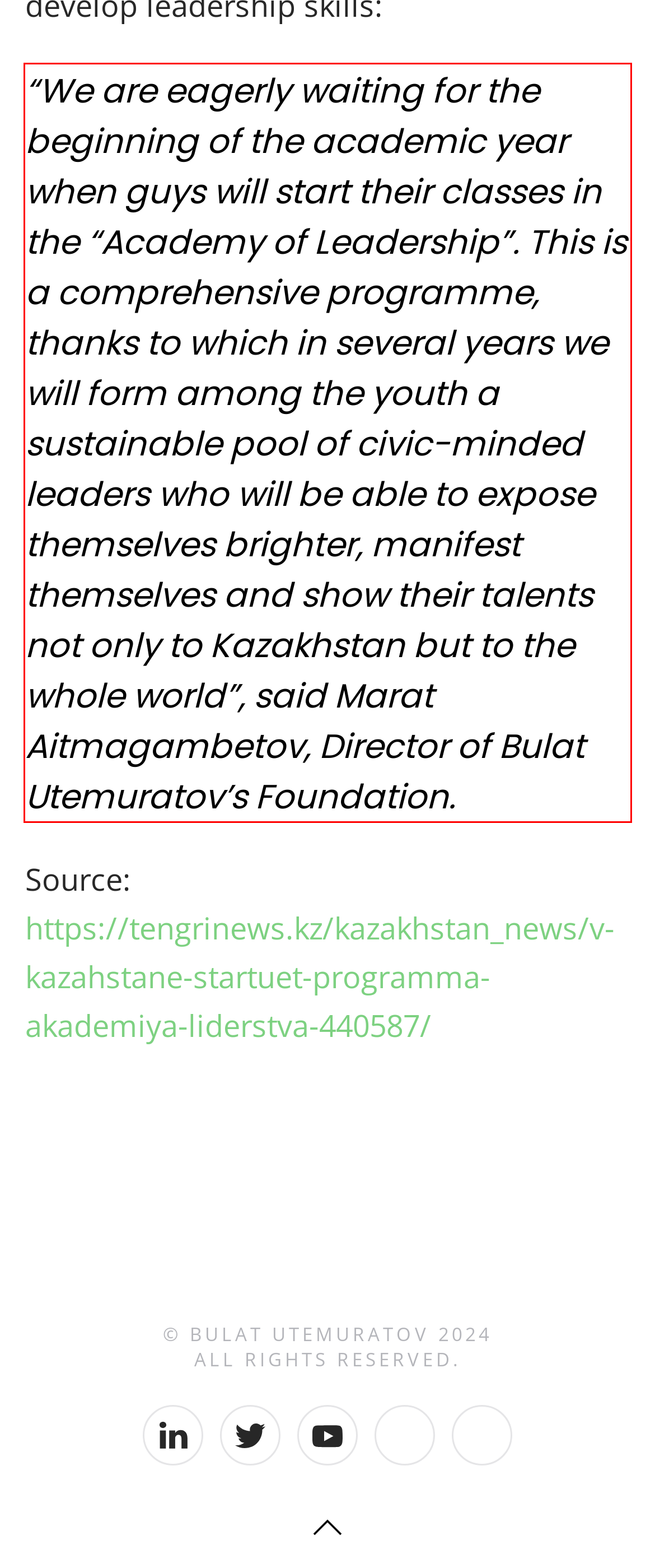Please analyze the provided webpage screenshot and perform OCR to extract the text content from the red rectangle bounding box.

“We are eagerly waiting for the beginning of the academic year when guys will start their classes in the “Academy of Leadership”. This is a comprehensive programme, thanks to which in several years we will form among the youth a sustainable pool of civic-minded leaders who will be able to expose themselves brighter, manifest themselves and show their talents not only to Kazakhstan but to the whole world”, said Marat Aitmagambetov, Director of Bulat Utemuratov’s Foundation.